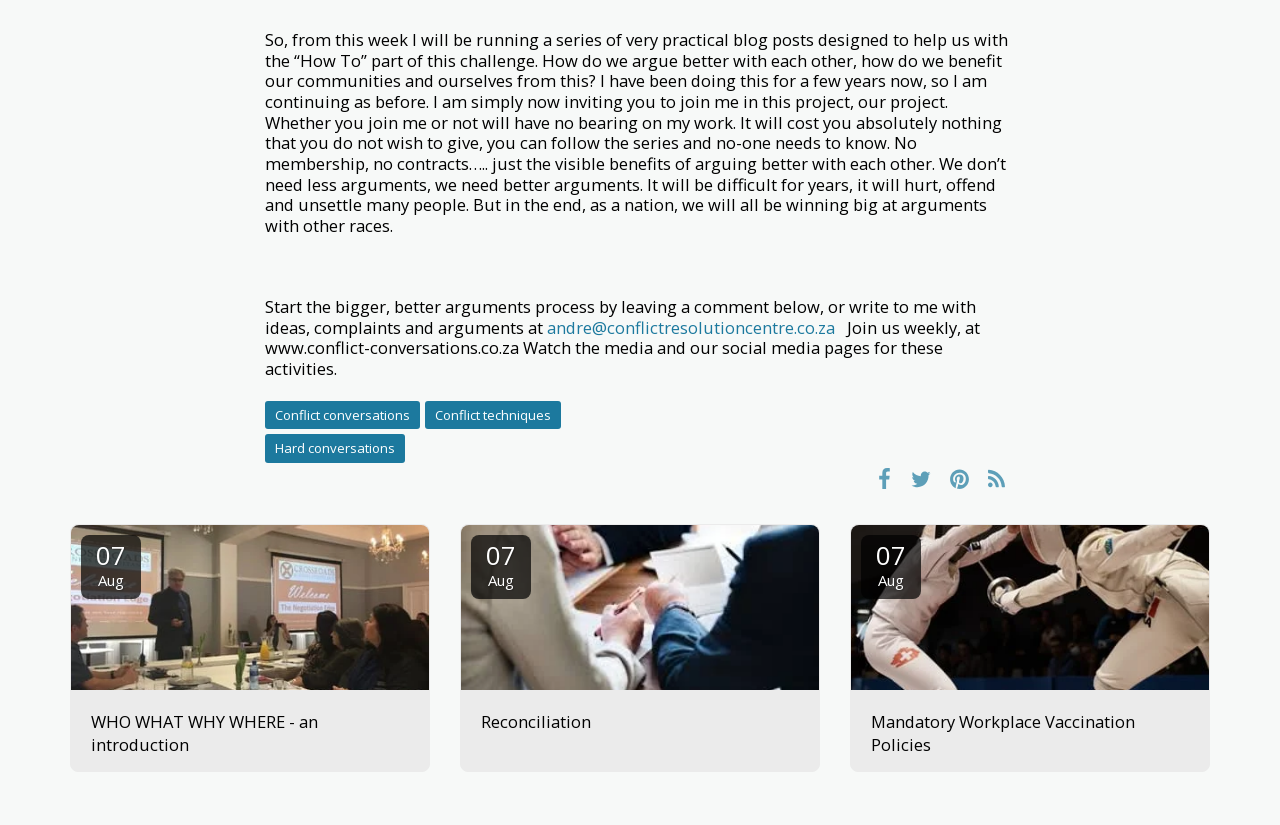Can you find the bounding box coordinates for the element that needs to be clicked to execute this instruction: "Read the post about Reconciliation"? The coordinates should be given as four float numbers between 0 and 1, i.e., [left, top, right, bottom].

[0.376, 0.86, 0.624, 0.889]